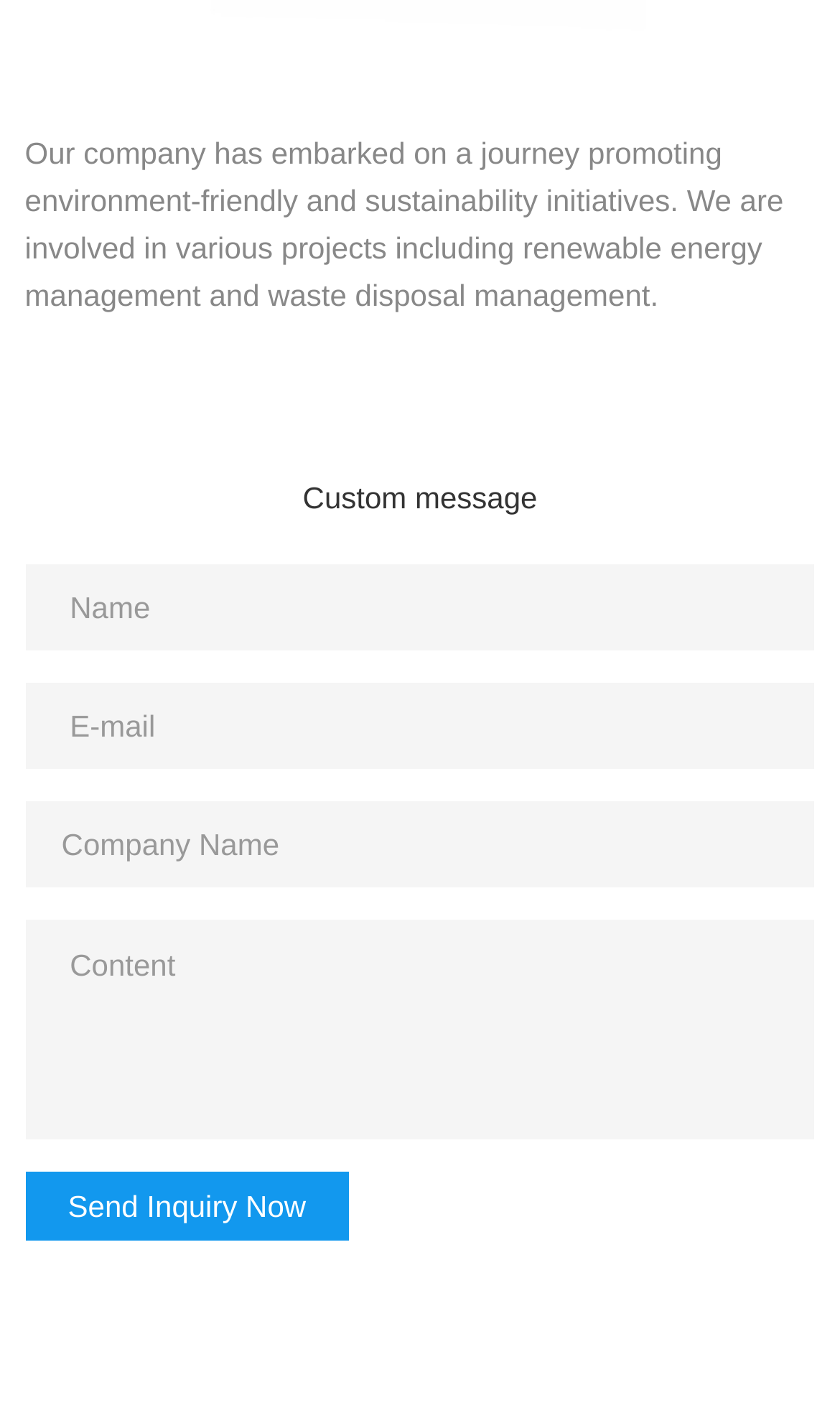Is the 'Company Name' field required?
Based on the visual, give a brief answer using one word or a short phrase.

No